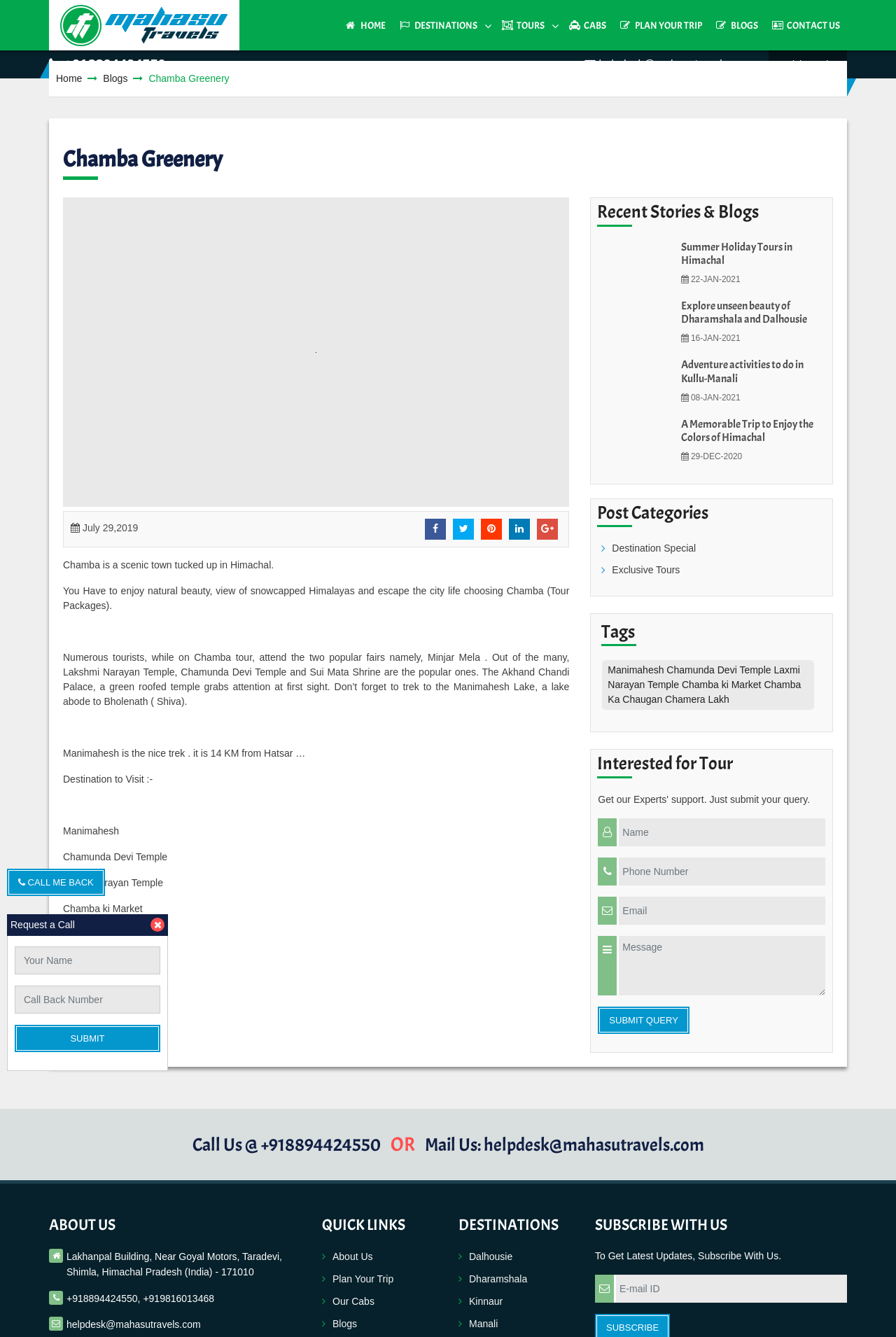Please answer the following question using a single word or phrase: What is the phone number to call for tour inquiries?

+918894424550